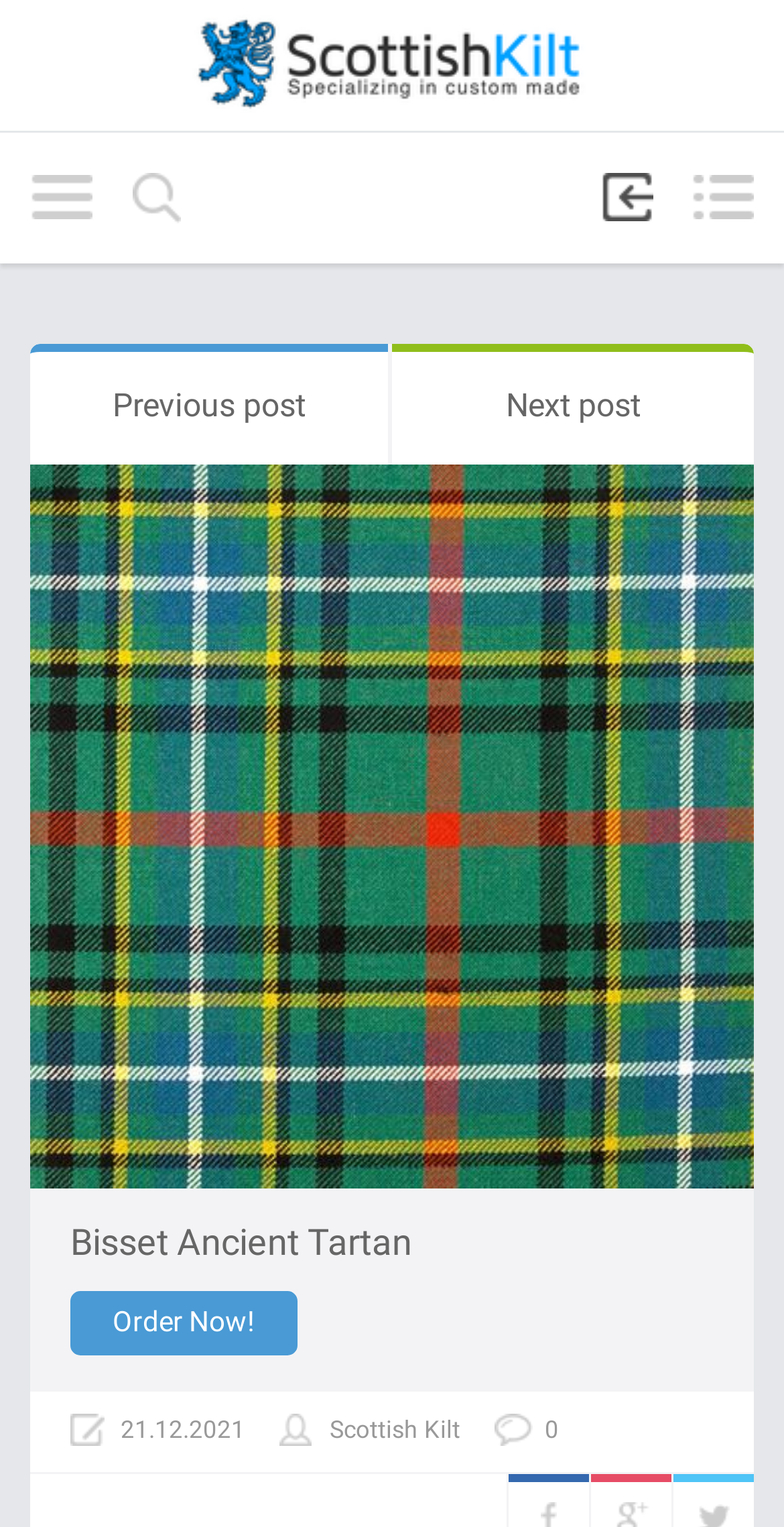Create a detailed narrative describing the layout and content of the webpage.

This webpage is about Bisset Ancient Tartan, a Scottish kilt fabric. At the top, there are several links, including "Categories", "Search", "Top Kilt", "Sign in", and "Menu", which are positioned horizontally across the page. The "Top Kilt" link has an accompanying image. 

Below these links, there is a large image of the Bisset Ancient Tartan fabric, which takes up most of the page's width. Above this image, there are two links, "Previous post" and "Next post", positioned on the left and right sides, respectively.

The main content of the page is headed by "Order Now! Bisset Ancient Tartan", which contains two links, "Order Now!" and "Bisset Ancient Tartan". Below this heading, there is a list with three items: "Post date" with the text "21.12.2021", "Scottish Kilt", and "Total comments".